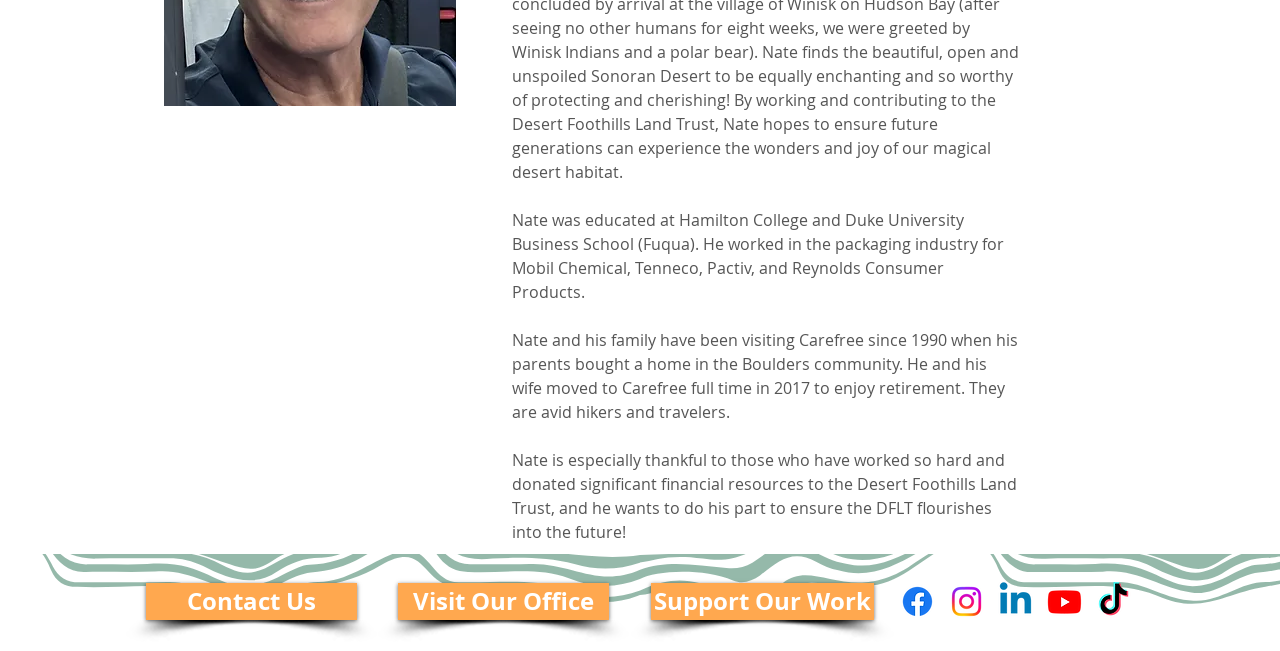Predict the bounding box for the UI component with the following description: "Contact Us".

[0.114, 0.896, 0.279, 0.952]